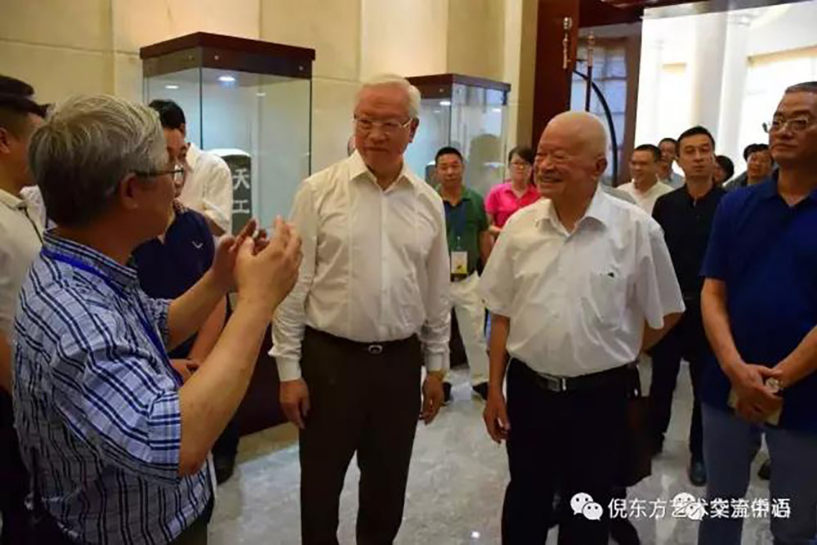What is in the display cases?
Please give a well-detailed answer to the question.

The display cases in the background of the image contain artistic items, which suggests that the venue is an art museum or a cultural institution, and the discussion is related to art and culture.